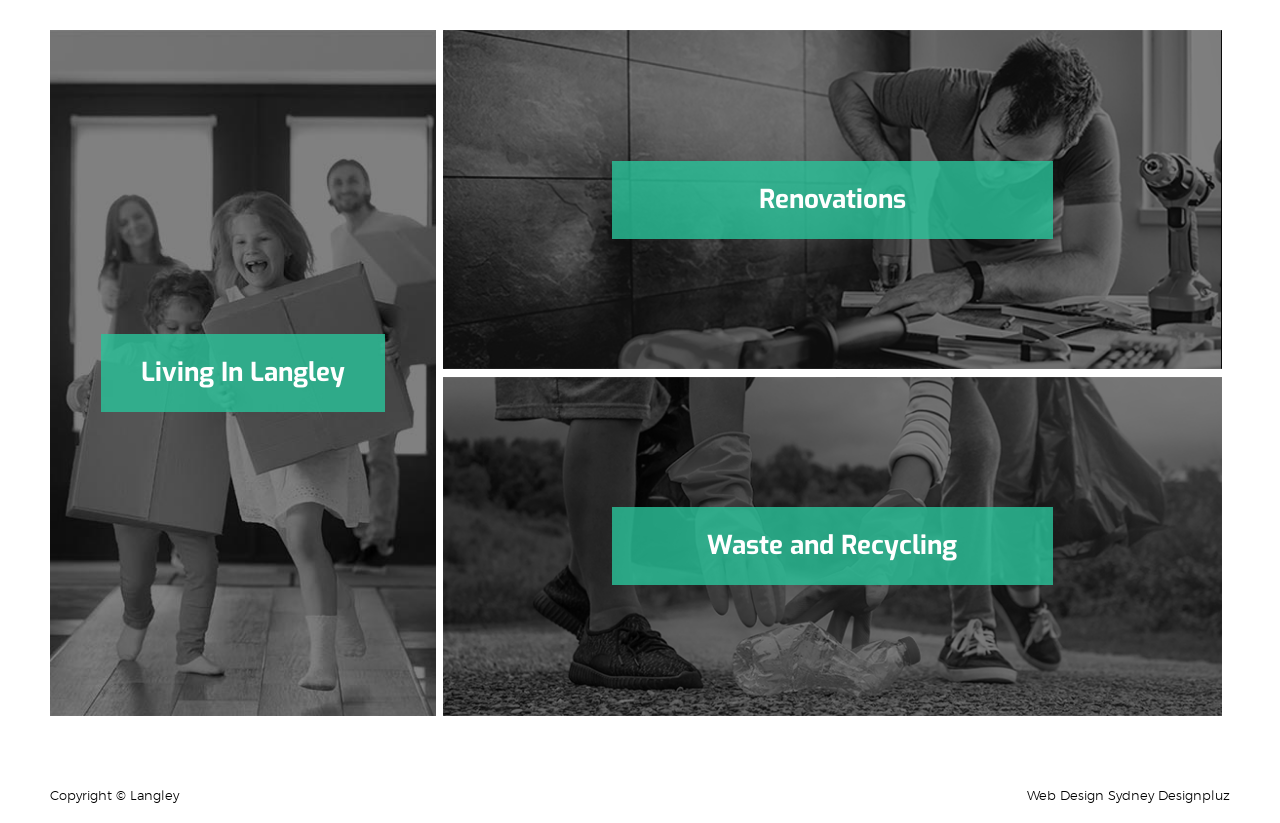Using the element description Living In Langley, predict the bounding box coordinates for the UI element. Provide the coordinates in (top-left x, top-left y, bottom-right x, bottom-right y) format with values ranging from 0 to 1.

[0.039, 0.037, 0.341, 0.87]